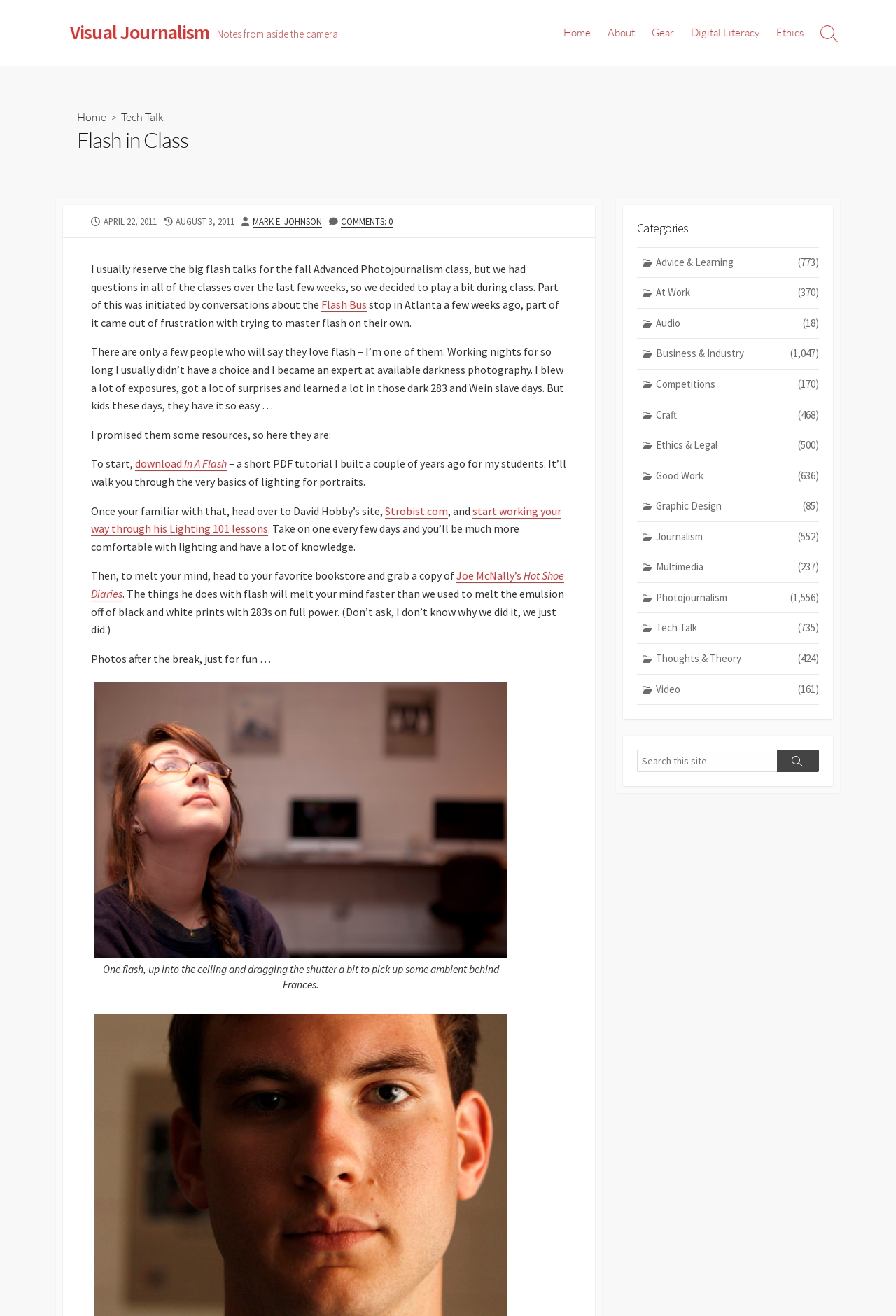Using the image as a reference, answer the following question in as much detail as possible:
What is the name of the book recommended in the post?

I found the name of the book by reading the content of the post, which says 'head to your favorite bookstore and grab a copy of Joe McNally’s Hot Shoe Diaries'.